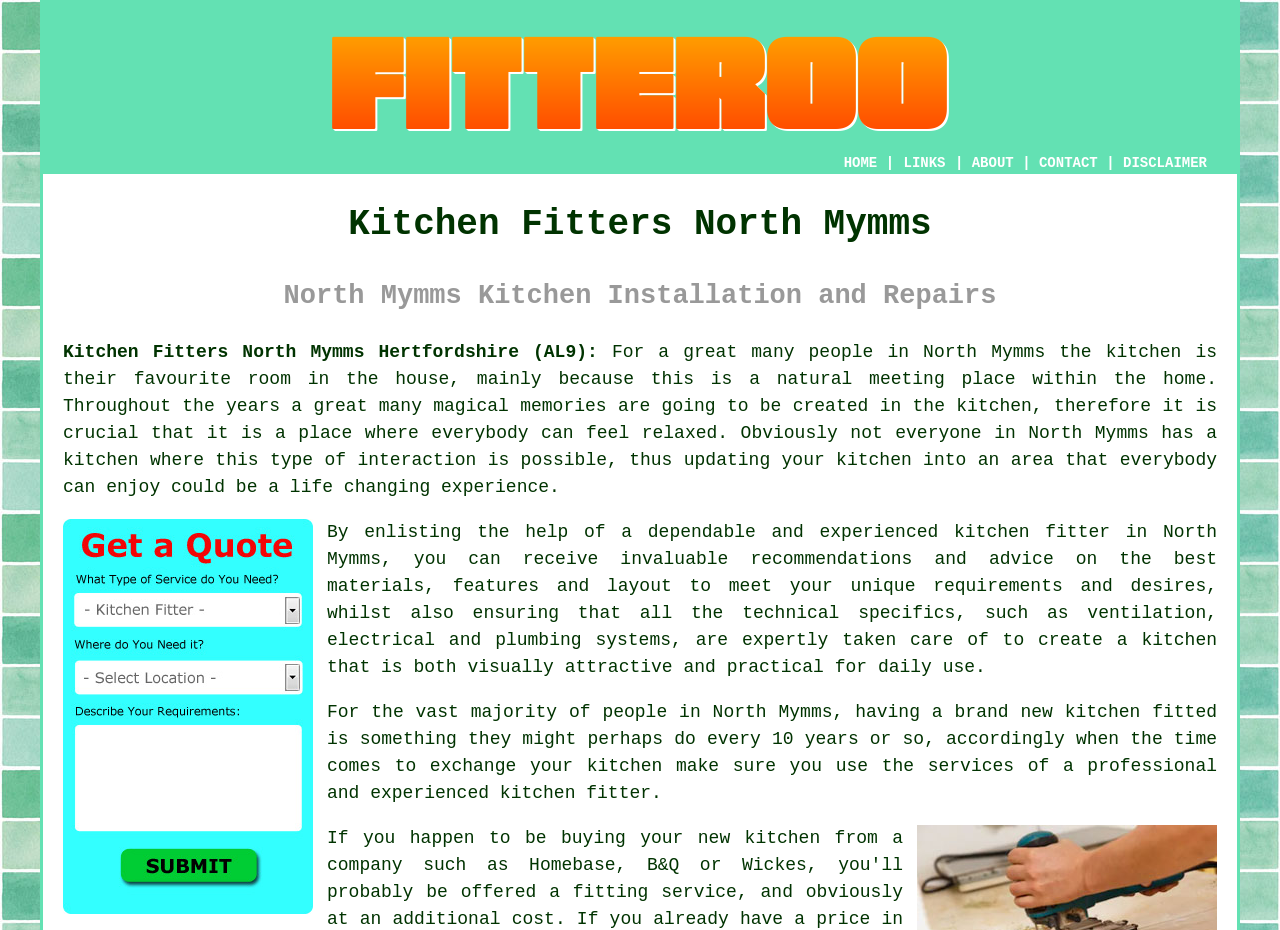Examine the image carefully and respond to the question with a detailed answer: 
What is the benefit of updating one's kitchen?

According to the webpage, updating one's kitchen into an area that everybody can enjoy could be a life-changing experience, as stated in the text 'updating your kitchen into an area that everybody can enjoy could be a life changing experience'.